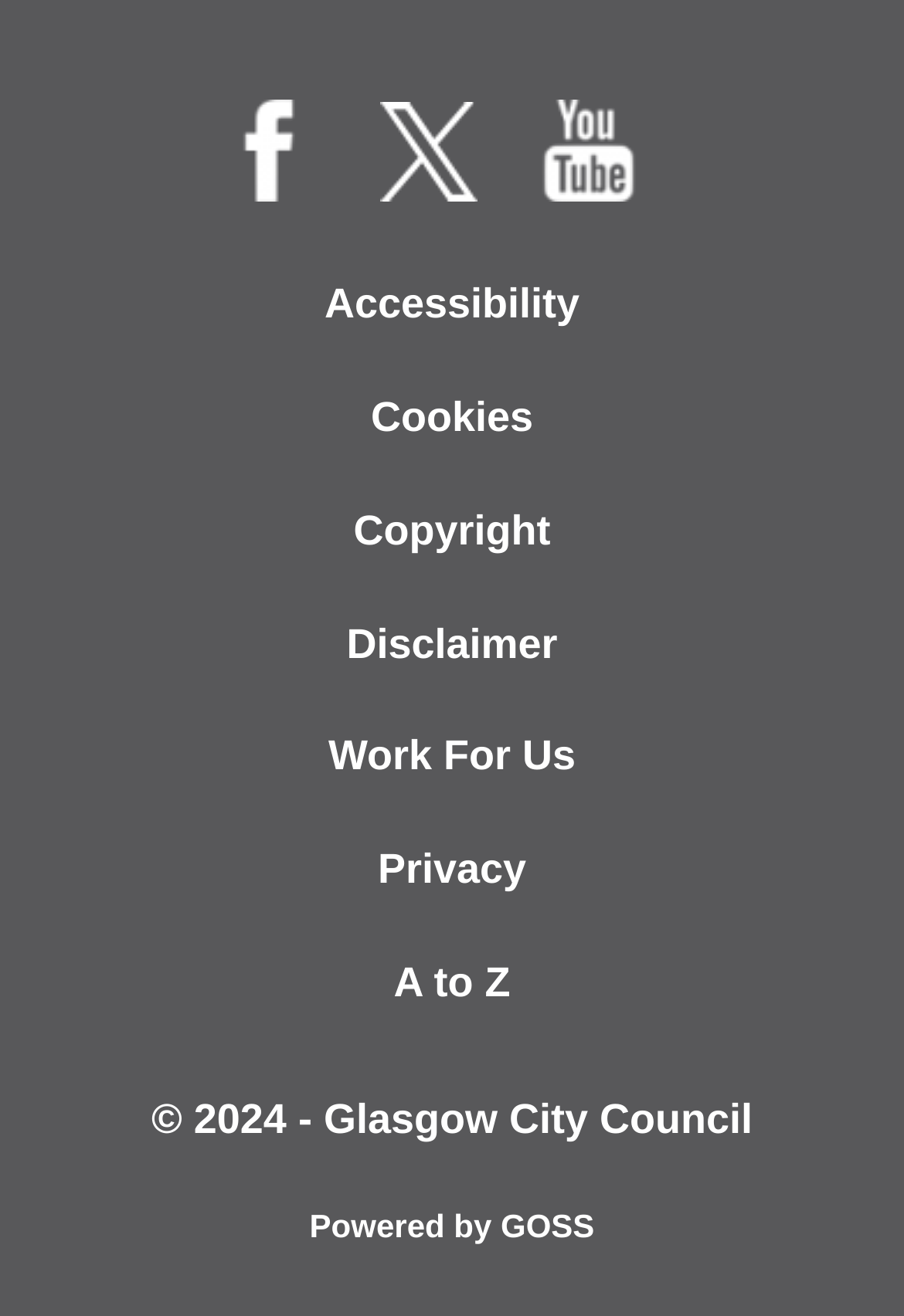Please locate the bounding box coordinates of the element that should be clicked to complete the given instruction: "Navigate to previous article".

None